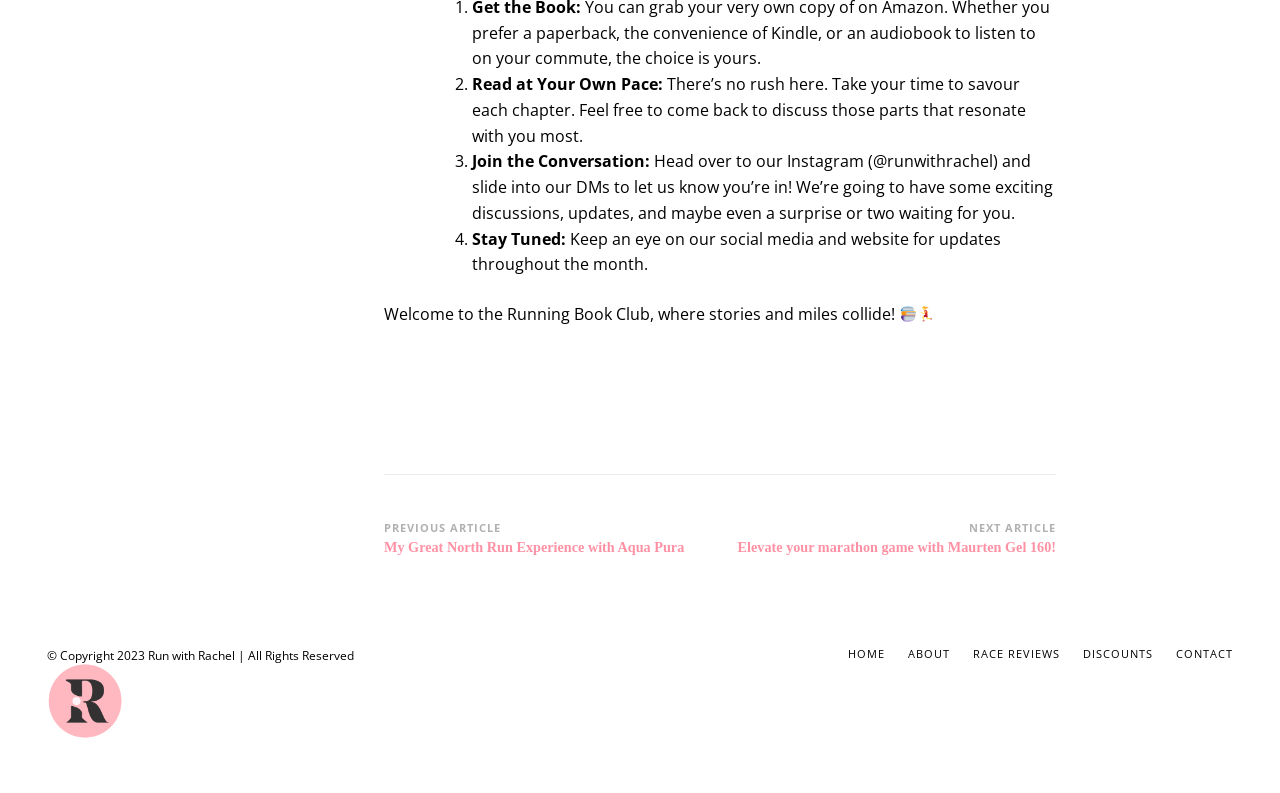Using the details from the image, please elaborate on the following question: What is the copyright year of the webpage?

The copyright year of the webpage can be found in the StaticText element with the text '© Copyright 2023 Run with Rachel | All Rights Reserved' which is located at the bottom of the webpage.